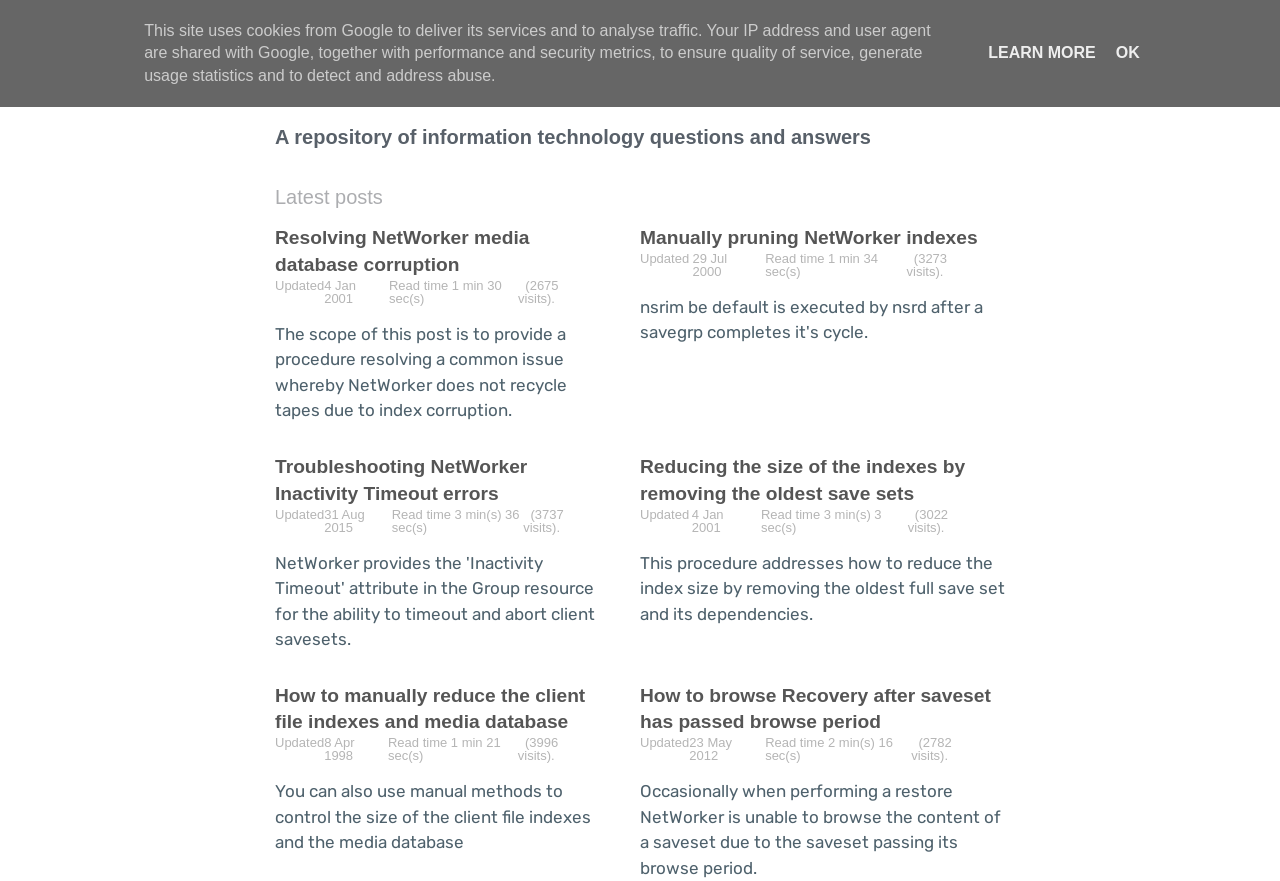Please provide a comprehensive response to the question based on the details in the image: What is the purpose of the procedure in the third article?

The third article has a heading that says 'Reducing the size of the indexes by removing the oldest save sets'. This suggests that the purpose of the procedure is to reduce the size of the indexes.